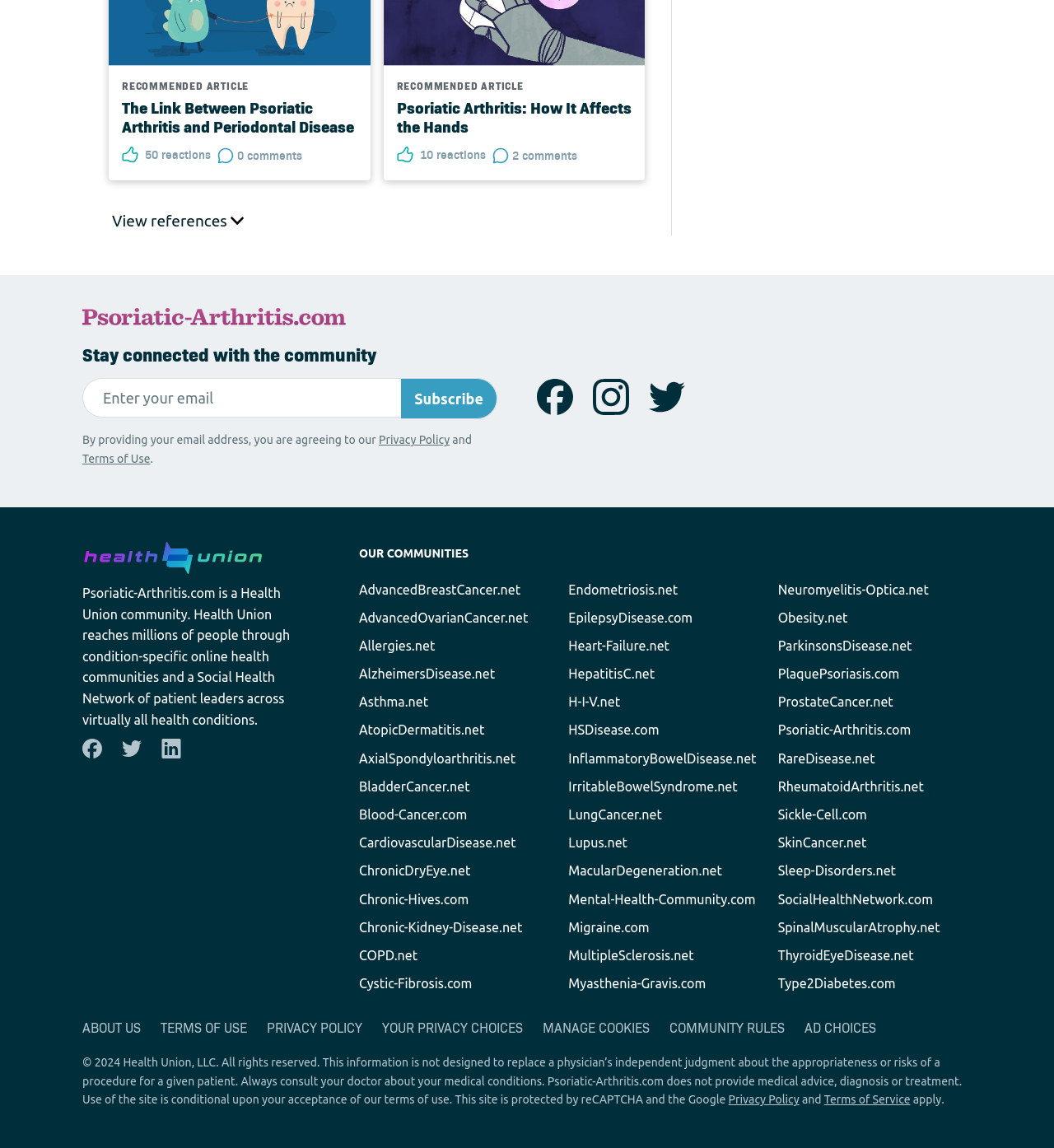Determine the bounding box coordinates of the region to click in order to accomplish the following instruction: "Check the reactions to the article". Provide the coordinates as four float numbers between 0 and 1, specifically [left, top, right, bottom].

[0.116, 0.125, 0.2, 0.145]